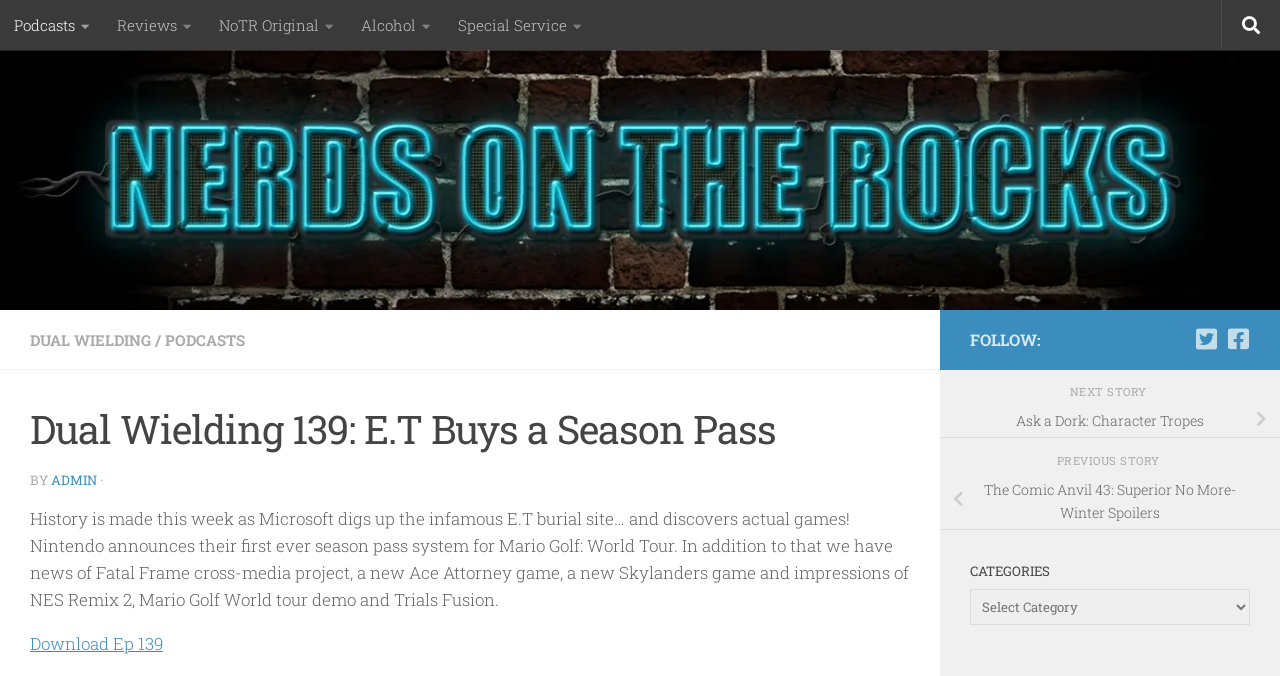Identify the bounding box for the UI element described as: "Ask a Dork: Character Tropes". The coordinates should be four float numbers between 0 and 1, i.e., [left, top, right, bottom].

[0.734, 0.597, 1.0, 0.648]